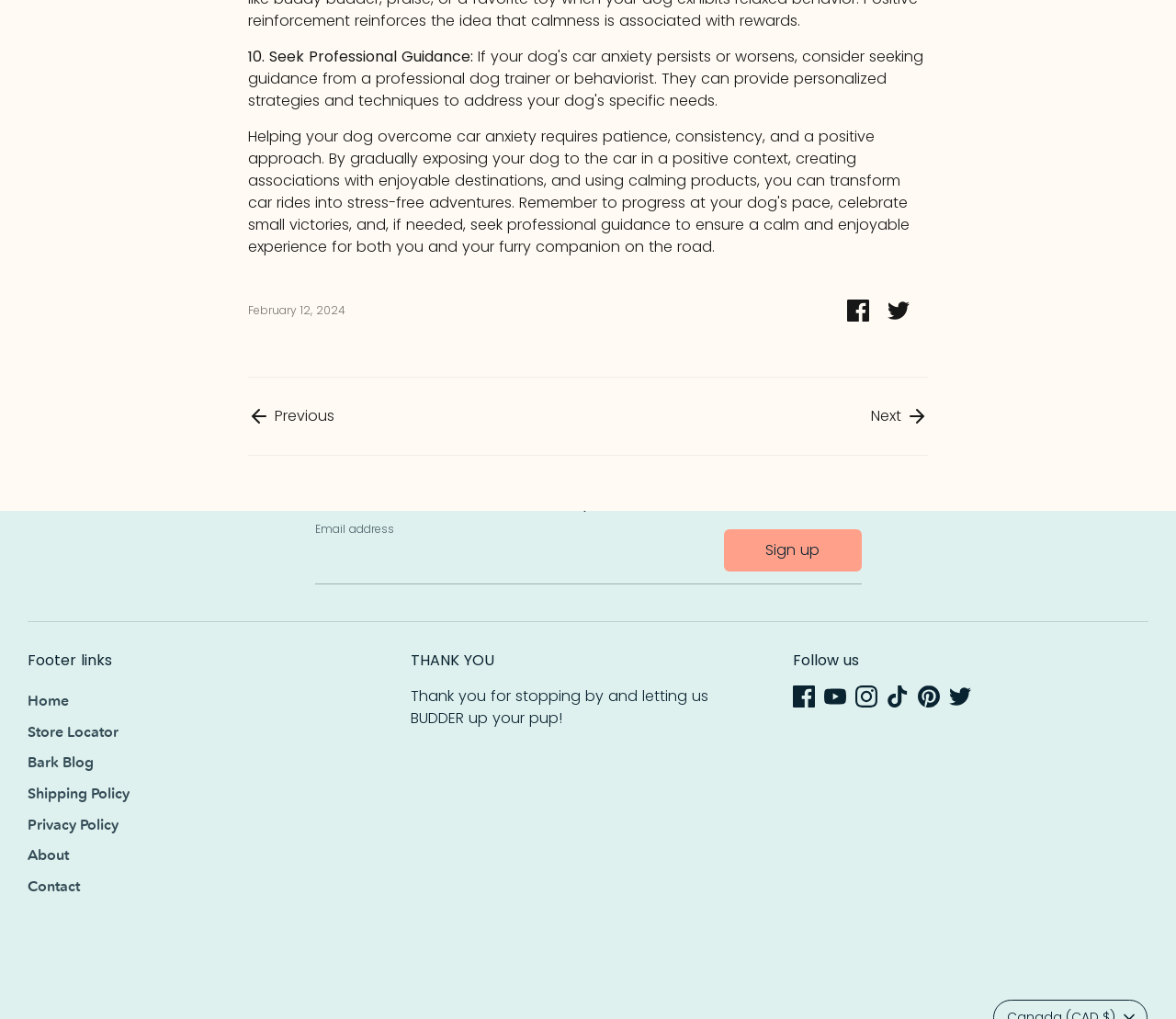Highlight the bounding box coordinates of the region I should click on to meet the following instruction: "Click Sign up".

[0.616, 0.52, 0.732, 0.56]